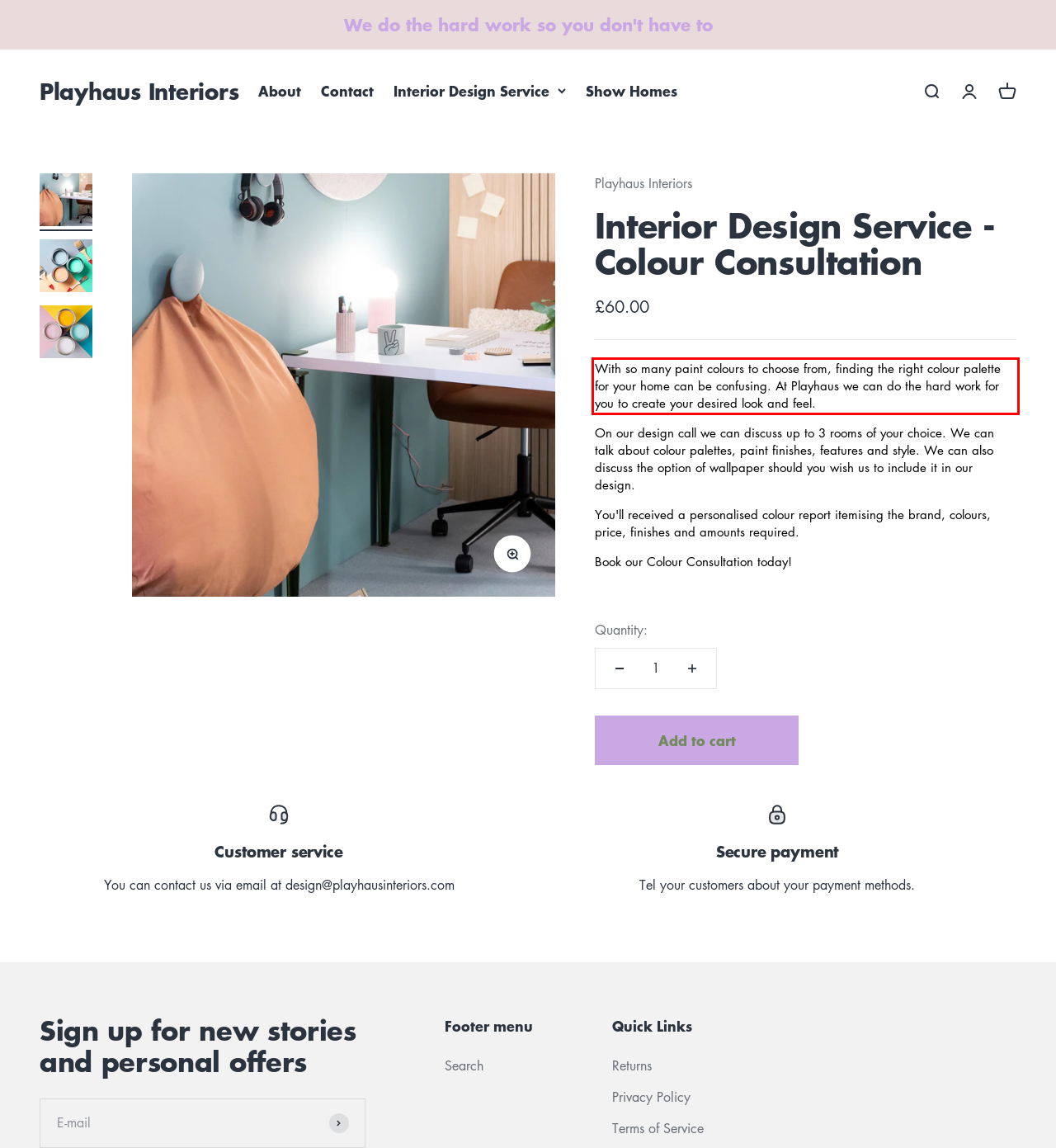The screenshot you have been given contains a UI element surrounded by a red rectangle. Use OCR to read and extract the text inside this red rectangle.

With so many paint colours to choose from, finding the right colour palette for your home can be confusing. At Playhaus we can do the hard work for you to create your desired look and feel.